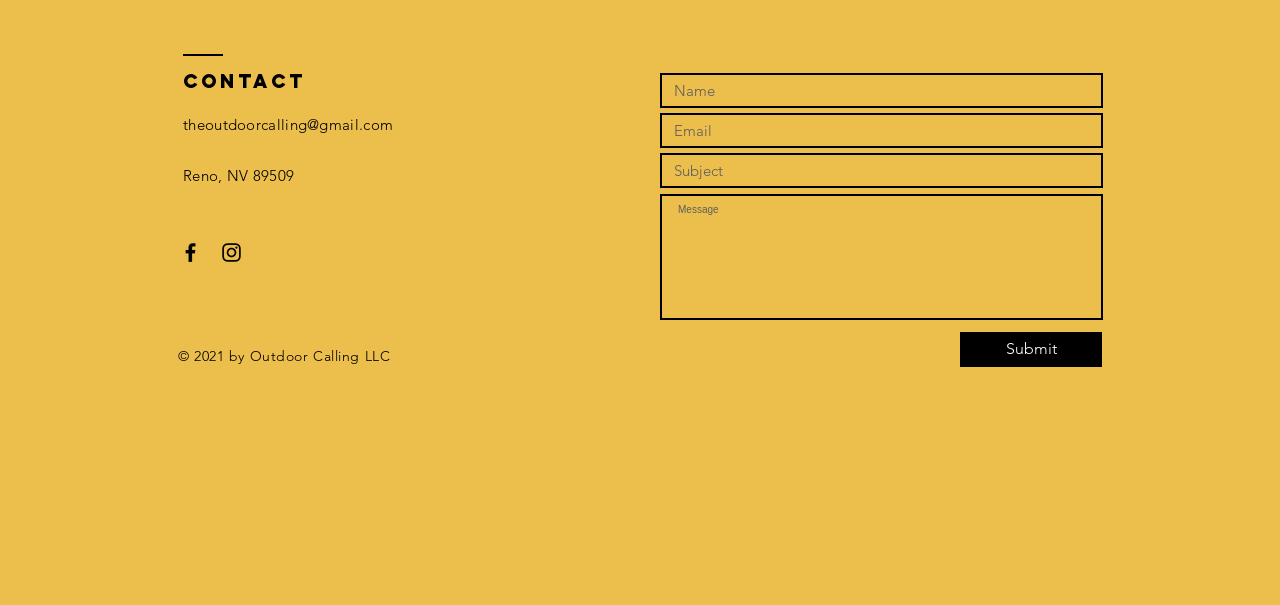Locate the bounding box of the UI element based on this description: "name="s" placeholder="Enter Keywords Here.."". Provide four float numbers between 0 and 1 as [left, top, right, bottom].

None